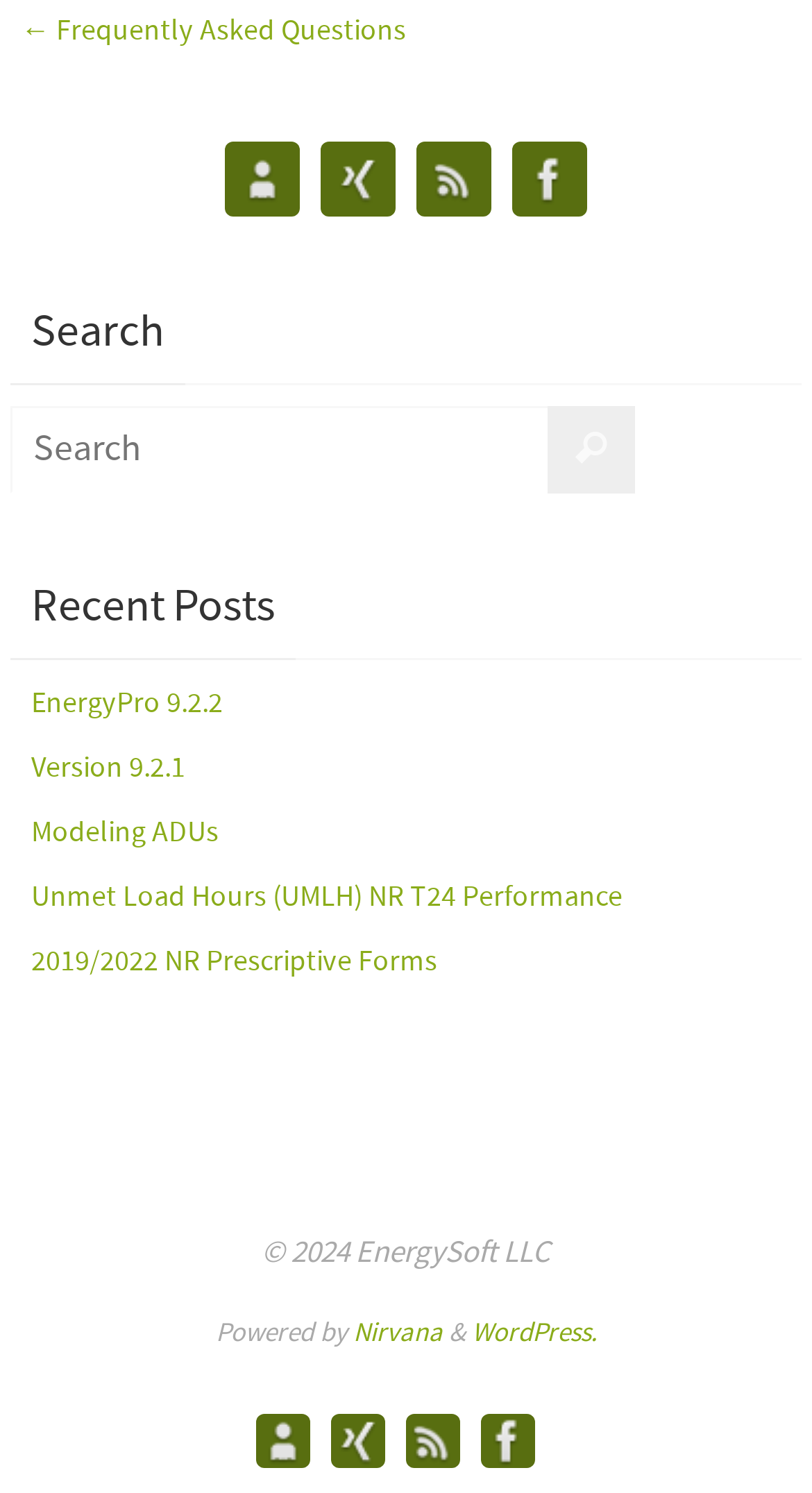Please identify the bounding box coordinates of the area that needs to be clicked to fulfill the following instruction: "Click the 'REVIEWS' link."

None